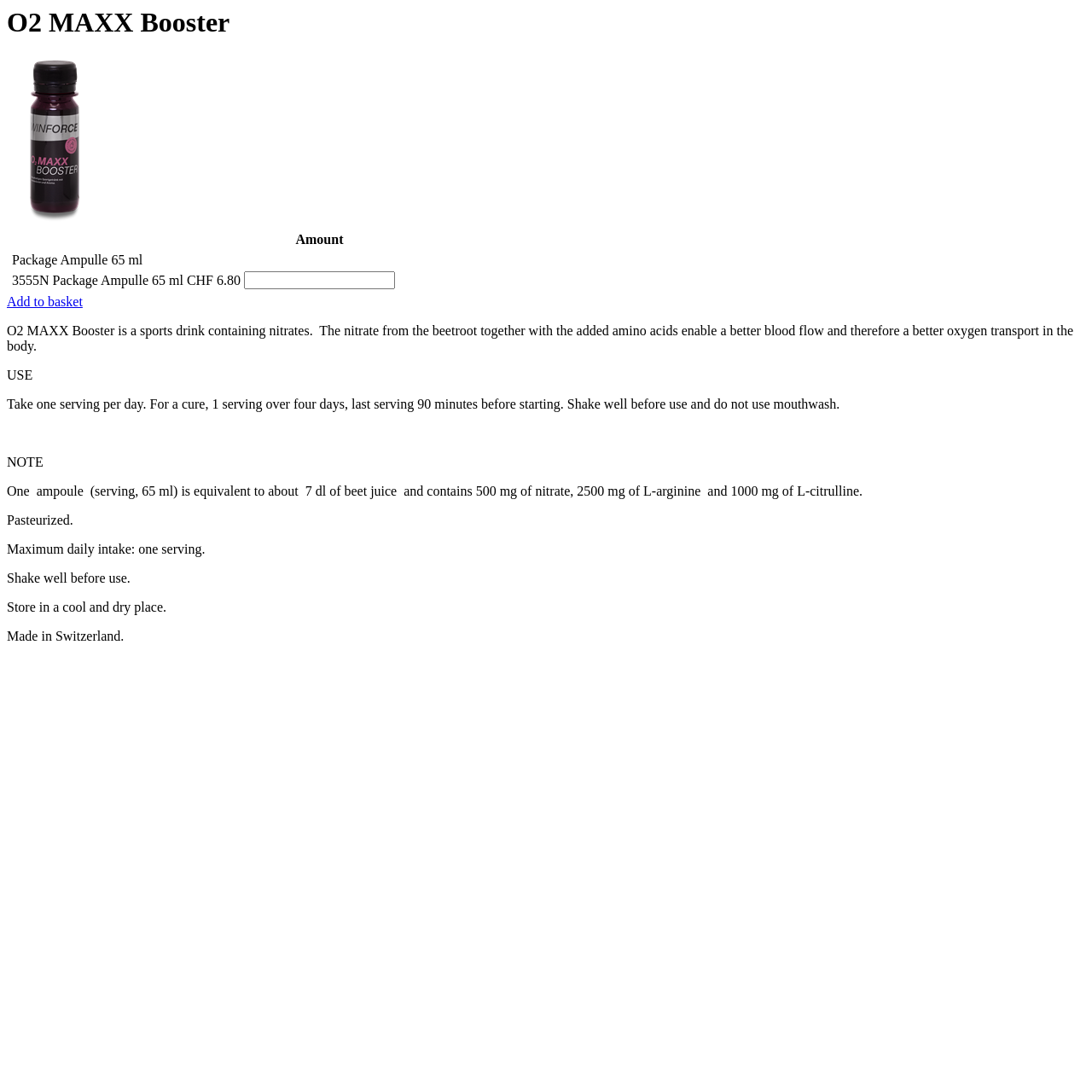What is the purpose of the product?
Please give a well-detailed answer to the question.

The purpose of the product is obtained from the StaticText element that says 'O2 MAXX Booster is a sports drink containing nitrates. The nitrate from the beetroot together with the added amino acids enable a better blood flow and therefore a better oxygen transport in the body.'